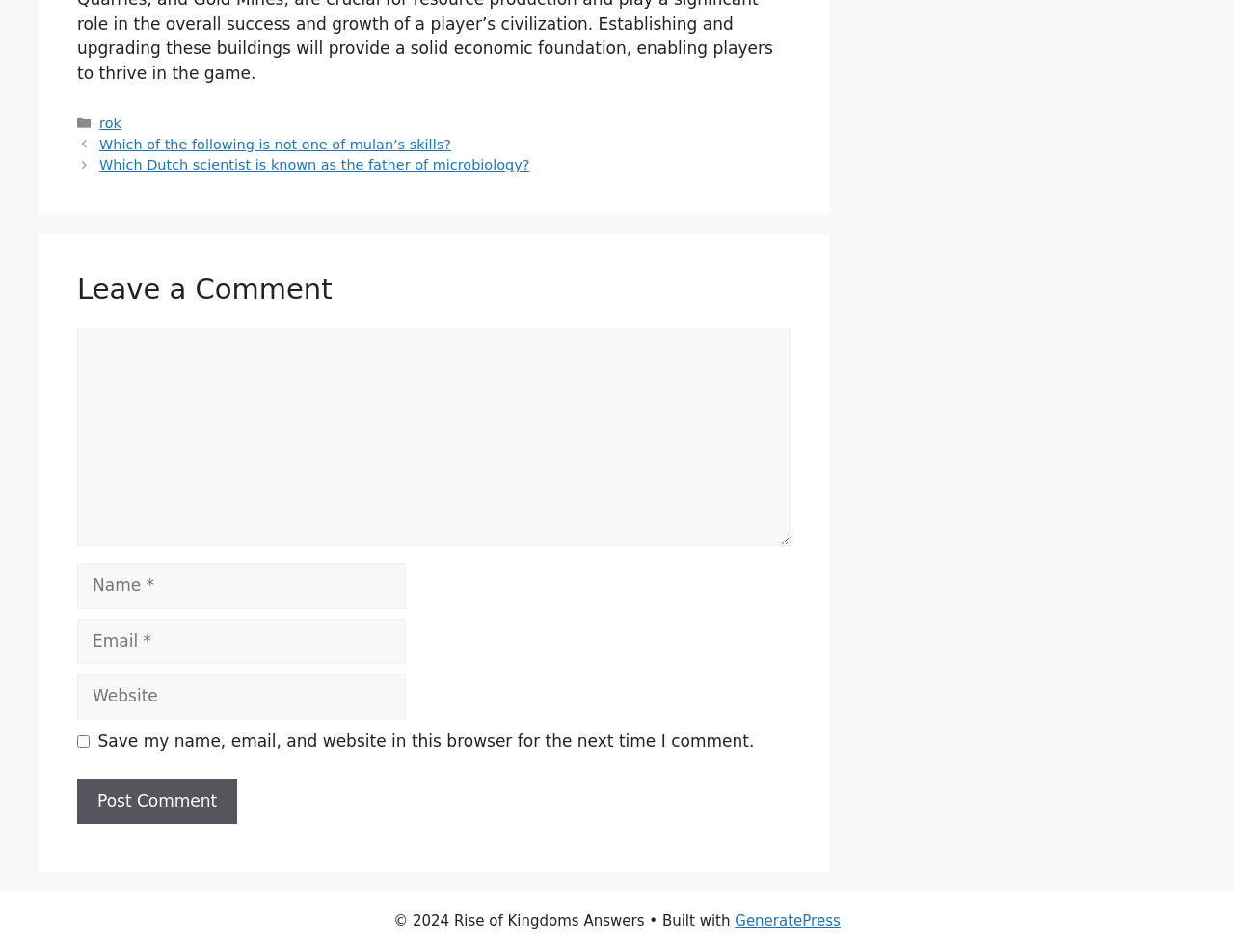Pinpoint the bounding box coordinates of the clickable element to carry out the following instruction: "Click on the 'GeneratePress' link."

[0.596, 0.959, 0.681, 0.977]